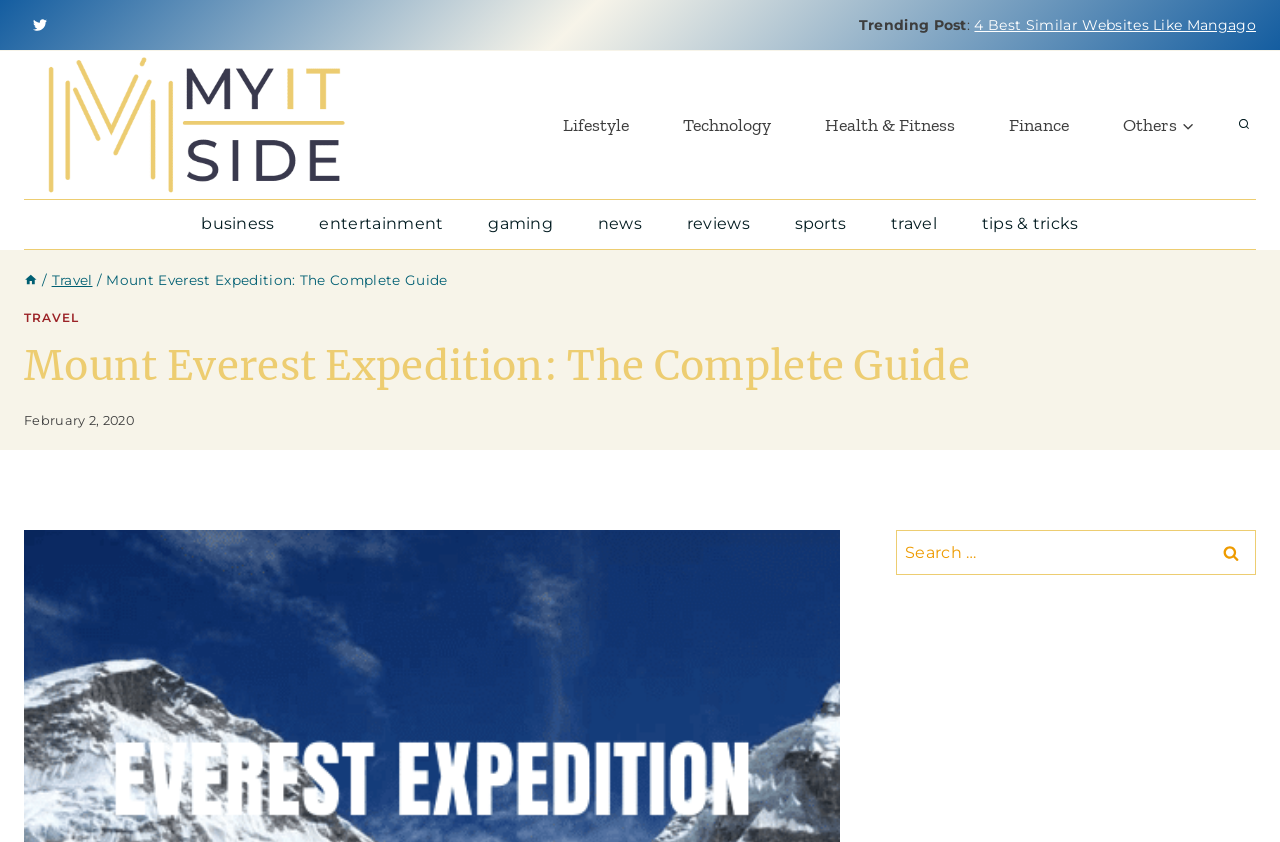Determine the bounding box for the UI element that matches this description: "Finance".

[0.767, 0.107, 0.856, 0.19]